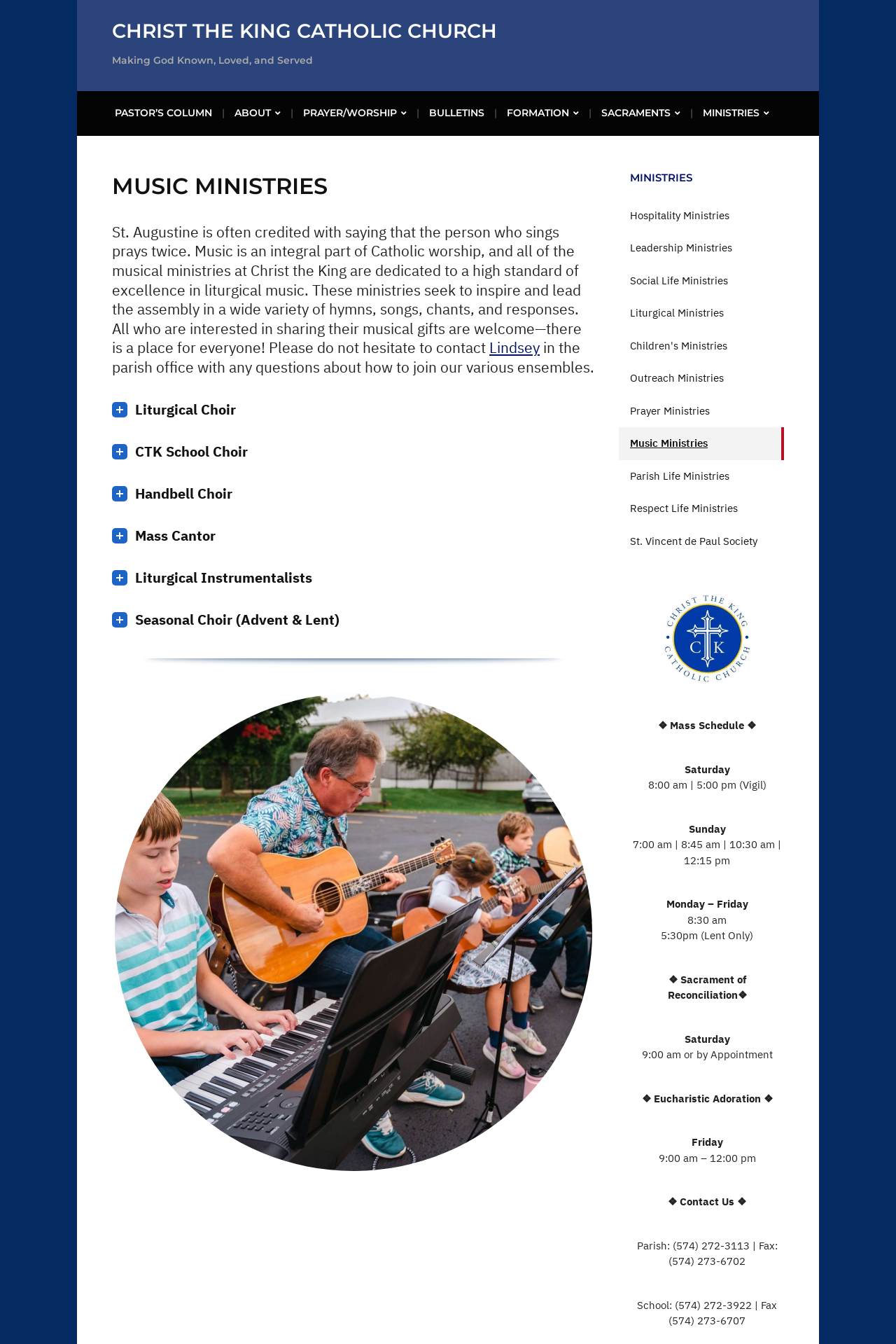Describe all the visual and textual components of the webpage comprehensively.

The webpage is about Music Ministries at Christ the King Catholic Church. At the top, there is a link to the church's homepage, followed by a tagline "Making God Known, Loved, and Served". Below this, there are several links to different sections of the website, including the Pastor's Column, About, Prayer/Worship, Bulletins, Formation, Sacraments, and Ministries.

The main content of the page is divided into two sections. On the left, there is a heading "MUSIC MINISTRIES" followed by a paragraph describing the importance of music in Catholic worship and the various musical ministries available at the church. Below this, there are several headings for different music ministries, including Liturgical Choir, CTK School Choir, Handbell Choir, Mass Cantor, Liturgical Instrumentalists, and Seasonal Choir (Advent & Lent).

On the right, there is a list of links to other ministries at the church, including Hospitality Ministries, Leadership Ministries, Social Life Ministries, Liturgical Ministries, Children's Ministries, Outreach Ministries, Prayer Ministries, Music Ministries, Parish Life Ministries, Respect Life Ministries, and St. Vincent de Paul Society.

Below these links, there is a figure, possibly an image, followed by a section displaying the Mass Schedule, including Saturday, Sunday, Monday to Friday, and Lent schedules. Next to this, there is a section for the Sacrament of Reconciliation, followed by a section for Eucharistic Adoration, and finally, a section for Contact Us, including phone numbers and fax numbers for the parish and school.

Throughout the page, there are several static text elements, including headings, paragraphs, and links, as well as a few figures, possibly images. The overall layout is organized, with clear headings and concise text, making it easy to navigate and find information.